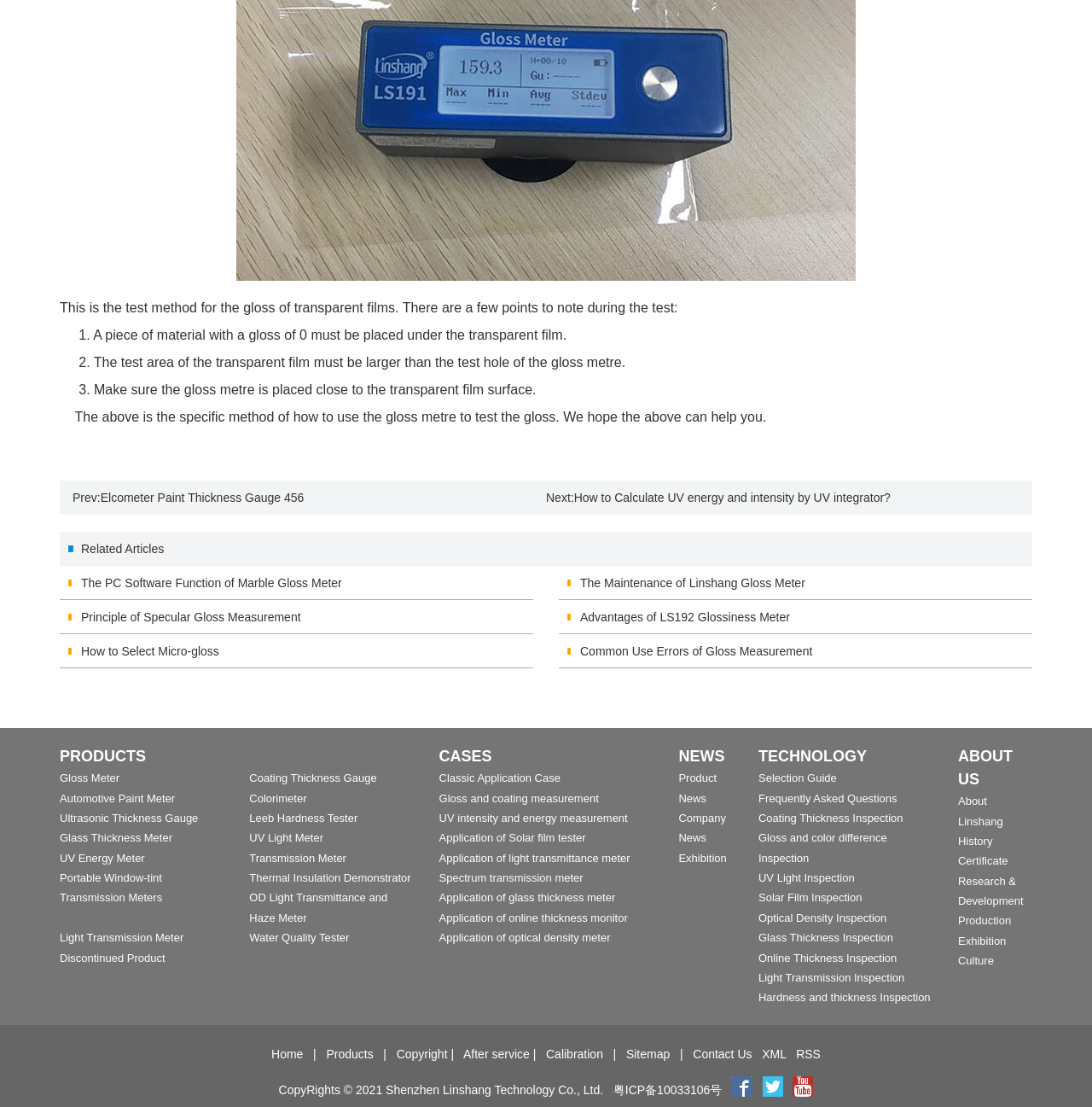Please give the bounding box coordinates of the area that should be clicked to fulfill the following instruction: "Navigate to the 'PRODUCTS' page". The coordinates should be in the format of four float numbers from 0 to 1, i.e., [left, top, right, bottom].

[0.055, 0.673, 0.379, 0.694]